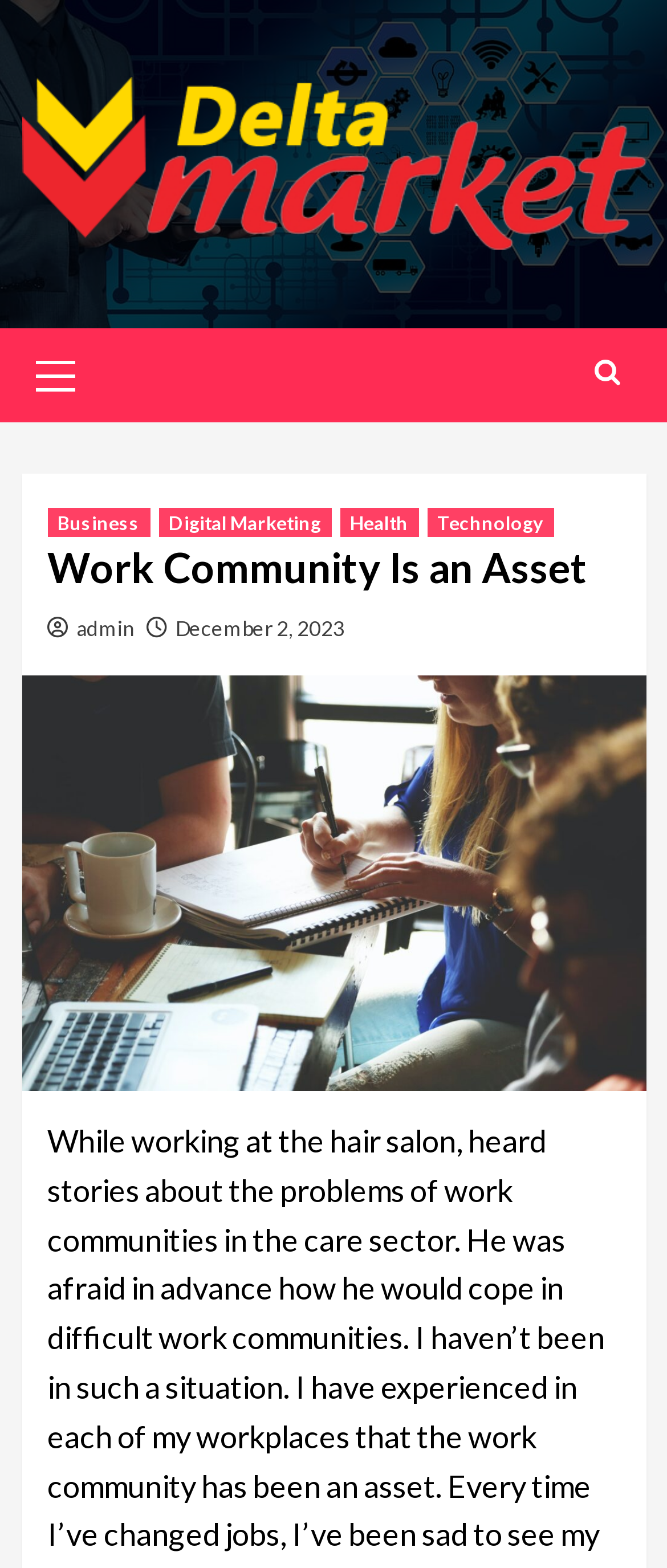Kindly determine the bounding box coordinates of the area that needs to be clicked to fulfill this instruction: "open primary menu".

[0.032, 0.21, 0.25, 0.27]